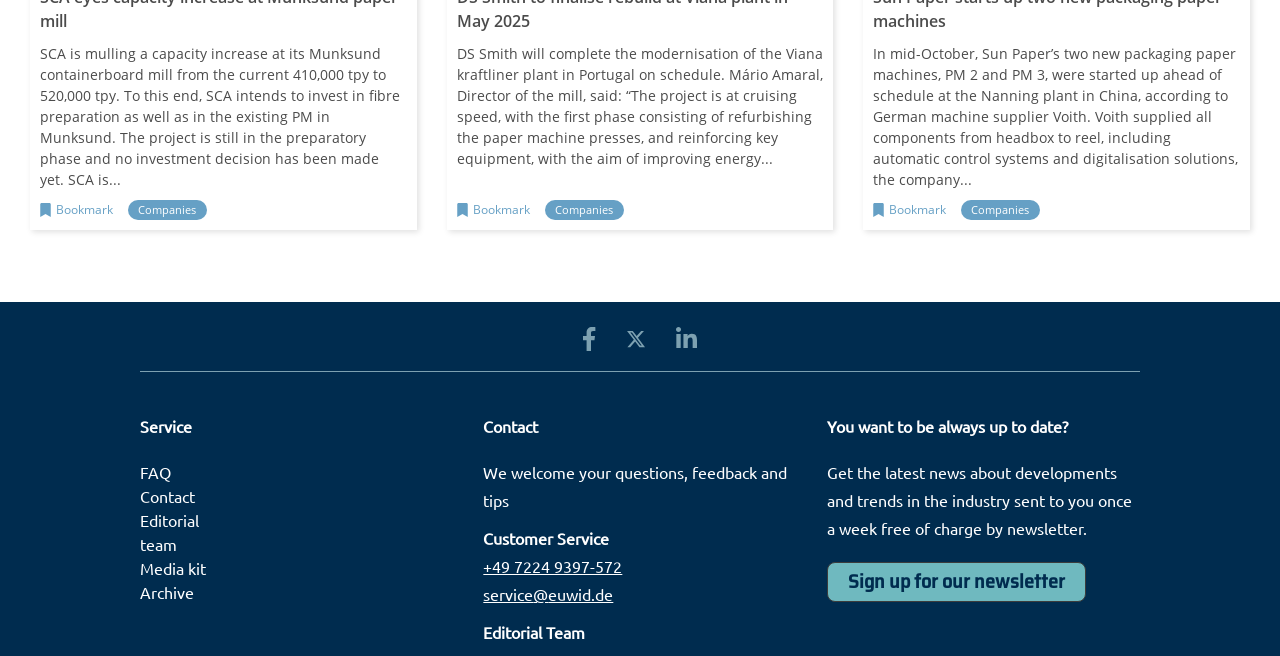Determine the bounding box coordinates of the clickable region to carry out the instruction: "Bookmark current page".

[0.044, 0.307, 0.088, 0.333]